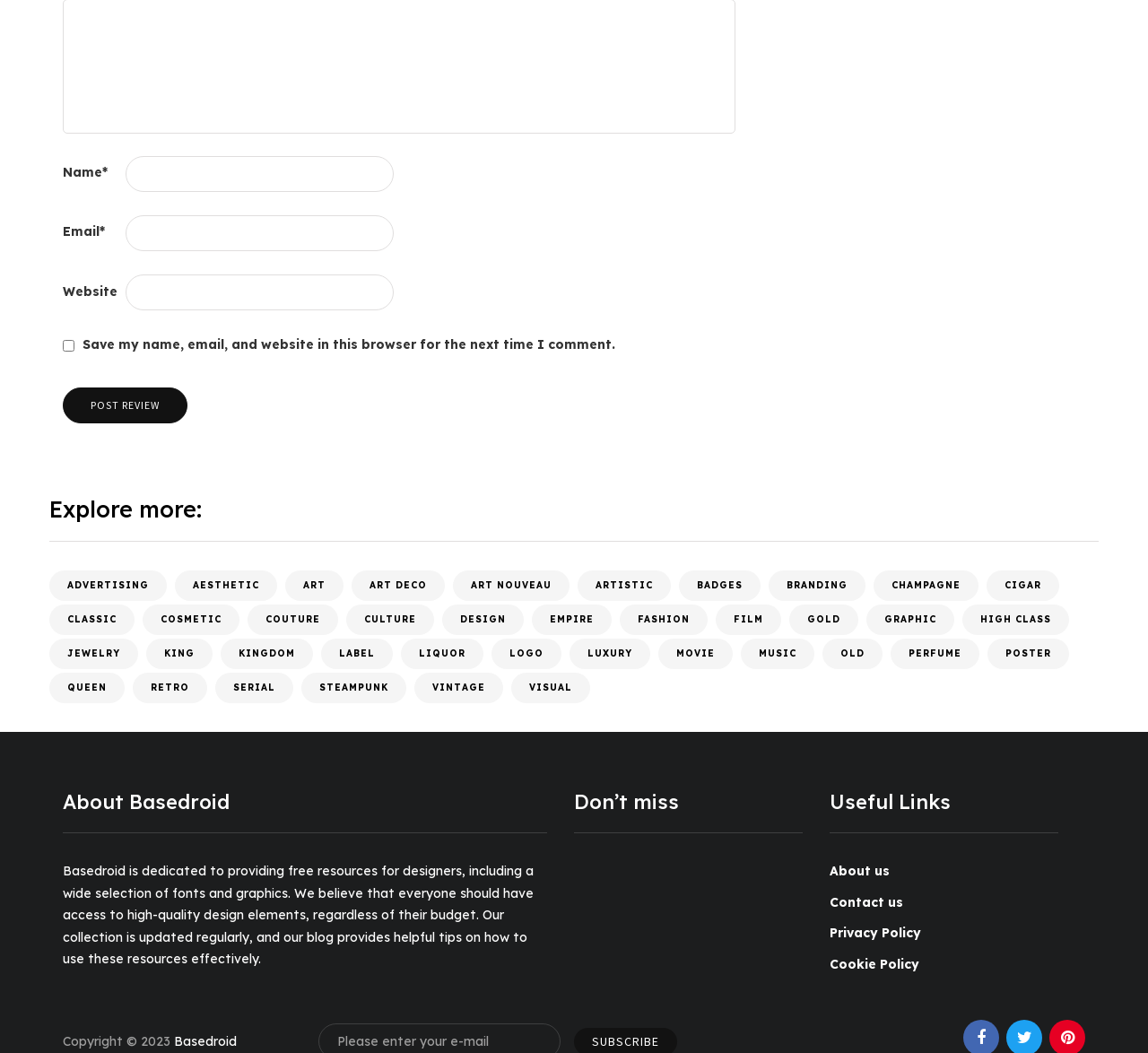Could you locate the bounding box coordinates for the section that should be clicked to accomplish this task: "Visit ADVERTISING".

[0.043, 0.542, 0.145, 0.571]